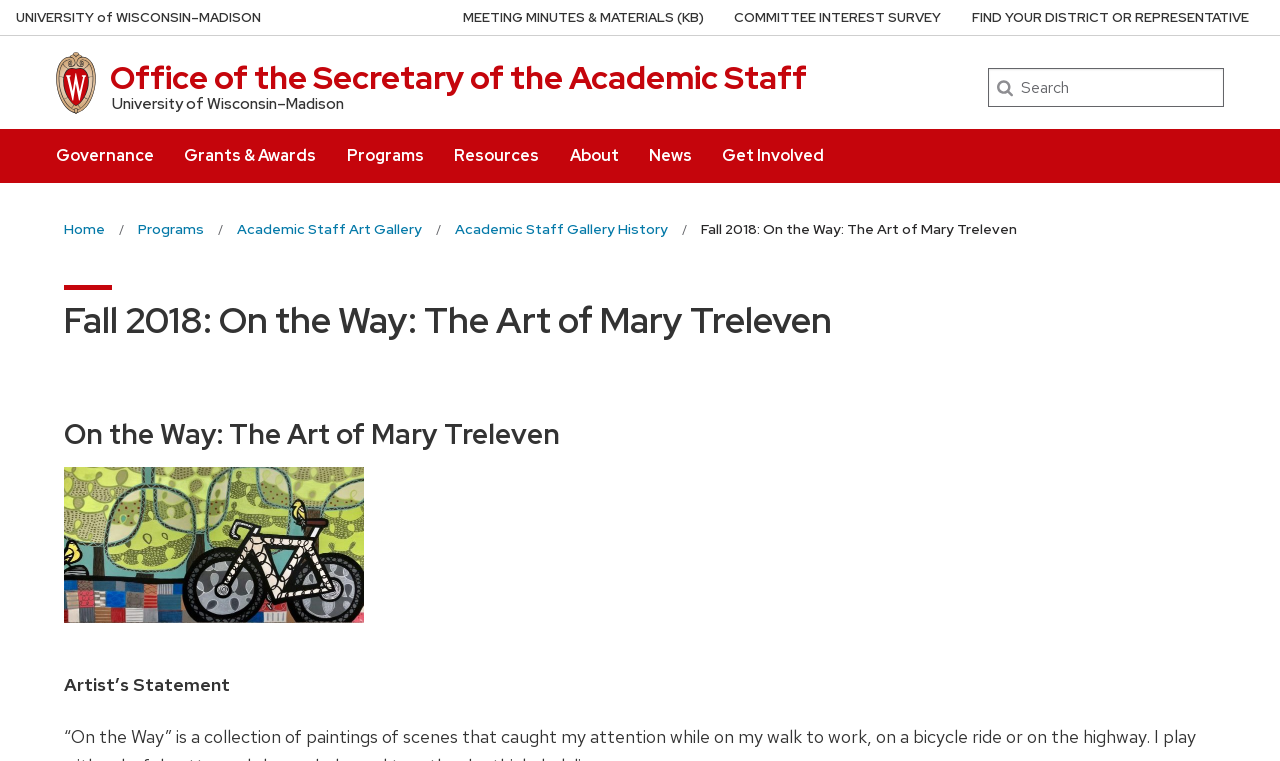Based on the image, please respond to the question with as much detail as possible:
What is the name of the university?

The name of the university can be found in the top-left corner of the webpage, specifically in the link 'University of Wisconsin Madison home page'.